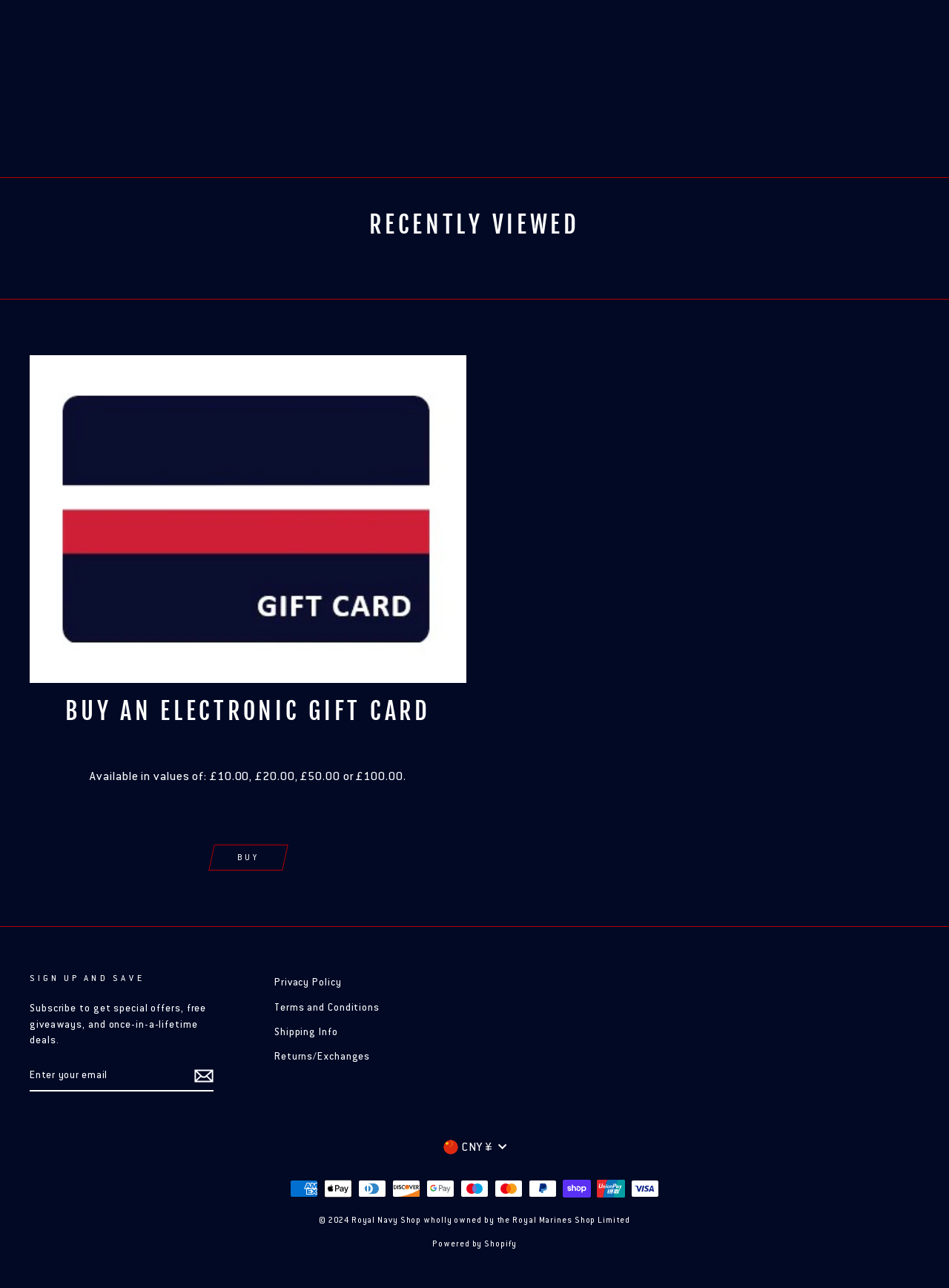Specify the bounding box coordinates for the region that must be clicked to perform the given instruction: "Change currency".

[0.458, 0.882, 0.542, 0.898]